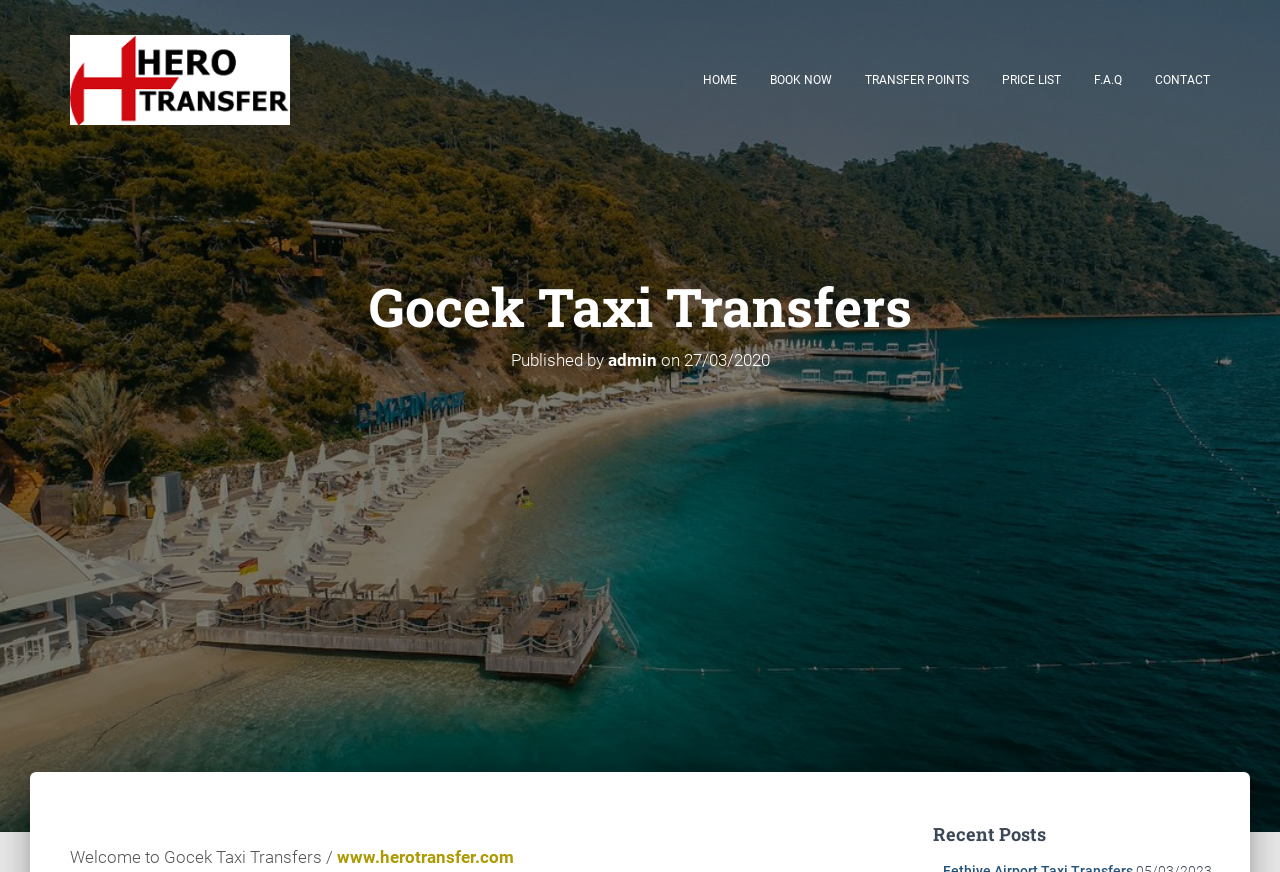Provide the bounding box coordinates of the HTML element described as: "Price List". The bounding box coordinates should be four float numbers between 0 and 1, i.e., [left, top, right, bottom].

[0.771, 0.063, 0.841, 0.121]